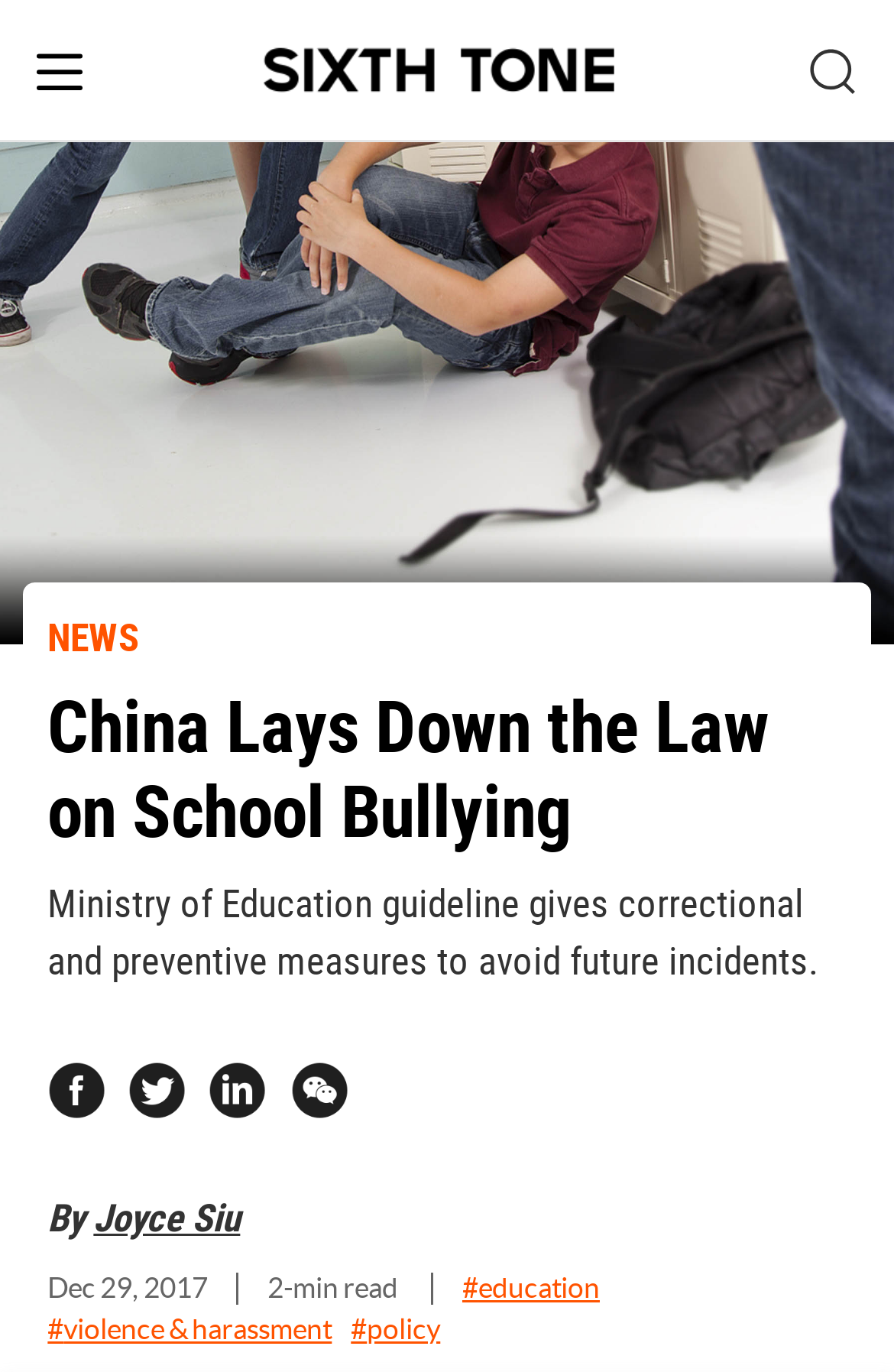Explain the features and main sections of the webpage comprehensively.

This webpage appears to be a news article page. At the top, there are two images, one on the left and one on the right, which are likely logos or icons. Below these images, there is a navigation menu with seven links: "NEWS", "FEATURES", "VOICES & OPINION", "MULTIMEDIA", "DAILY TONES", "SIXTH TONE ×", and "Q & A". 

On the left side of the page, there is a large figure that spans almost the entire height of the page, containing an image with the caption "封面". 

The main content of the page is a news article titled "China Lays Down the Law on School Bullying". The title is followed by a brief summary of the article, which states that the Ministry of Education has issued guidelines to prevent future incidents of school bullying. 

Below the summary, there are three links, likely related to the article. The author of the article, Joyce Siu, is credited, along with the date of publication, December 29, 2017. The estimated reading time of the article is also provided. 

Finally, there are three links to related topics: "#education", "#violence & harassment", and "#policy", which are likely tags or categories for the article.